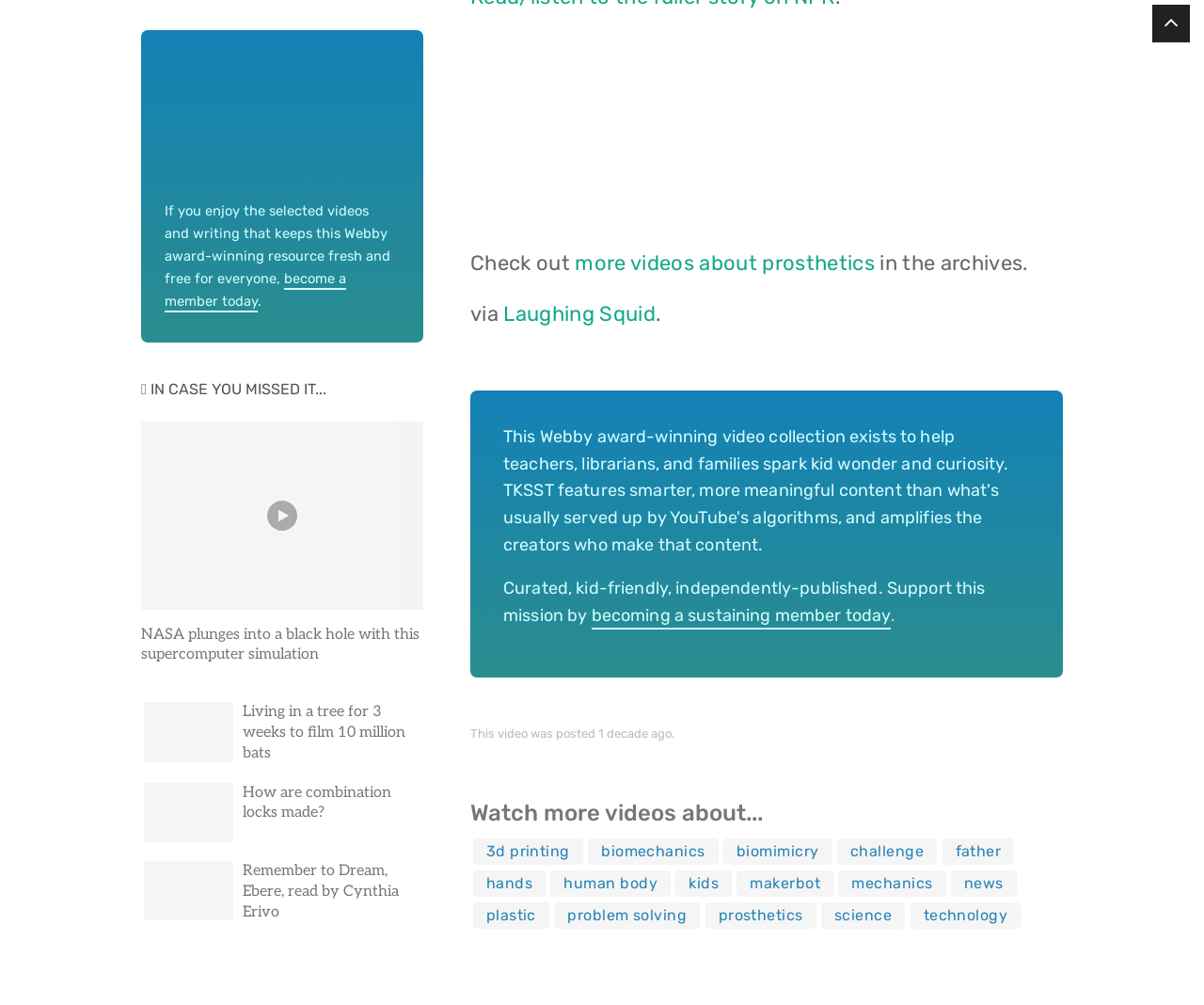What is the purpose of this website?
Utilize the information in the image to give a detailed answer to the question.

Based on the text 'This Webby award-winning video collection exists to help teachers, librarians, and families spark kid wonder and curiosity.', it can be inferred that the purpose of this website is to inspire kids to be curious and wonder about the world.